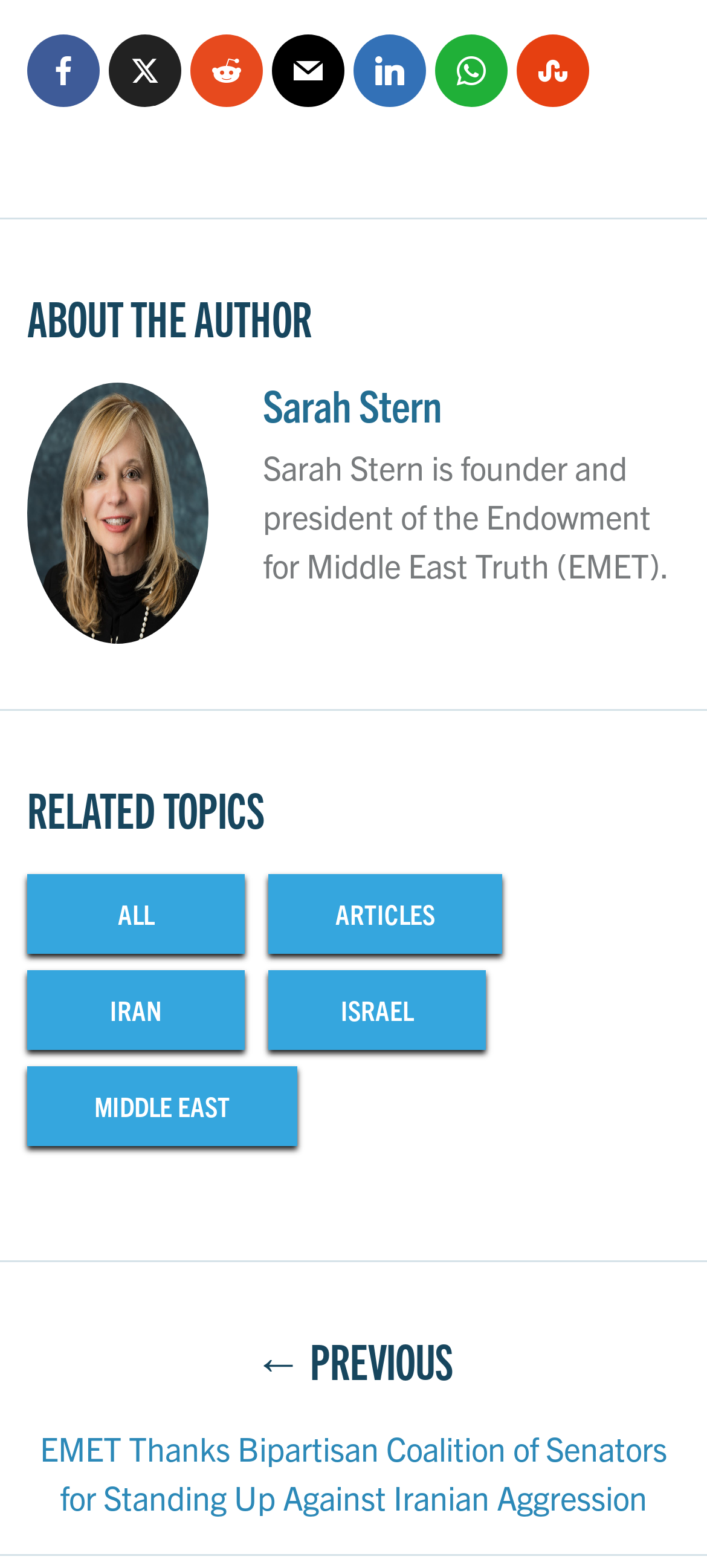Analyze the image and provide a detailed answer to the question: What is the author's name?

The author's name can be found in the section 'ABOUT THE AUTHOR' which is a heading element. Below this heading, there is a StaticText element that contains the author's name, 'Sarah Stern'.